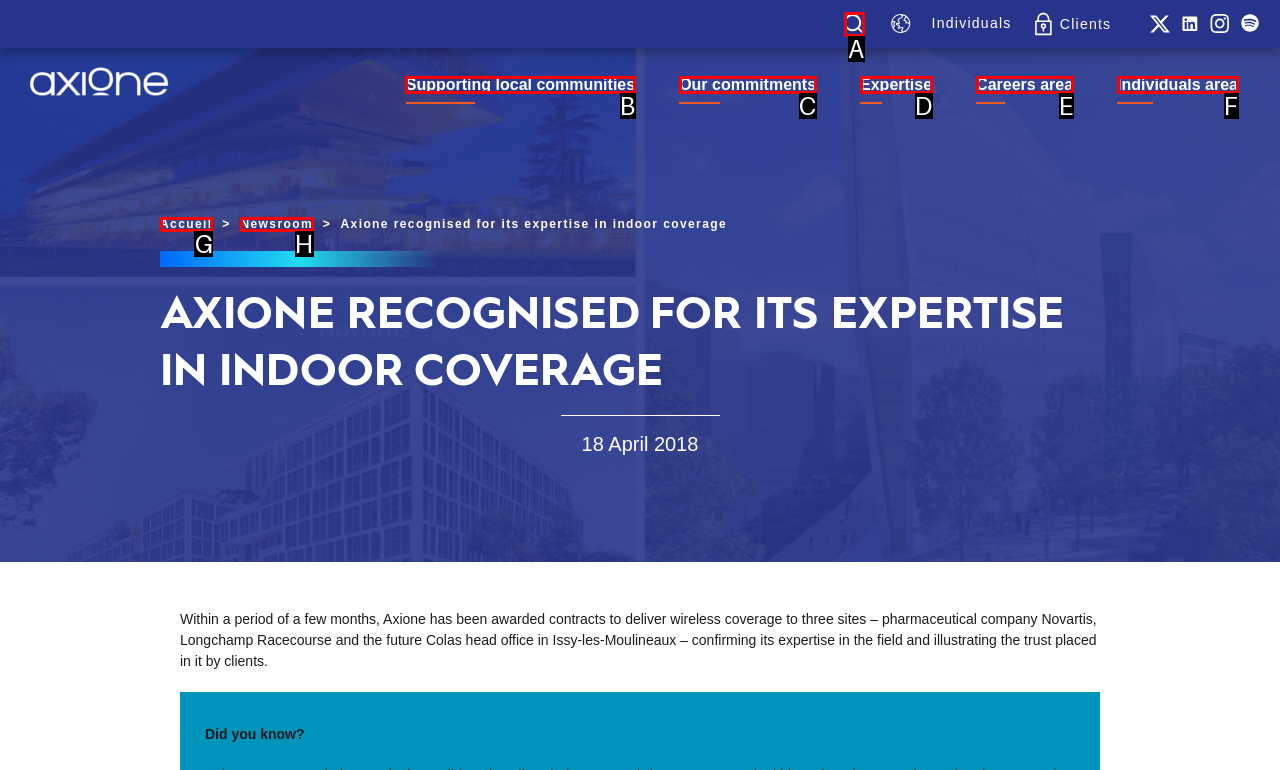Match the description: Individuals area to one of the options shown. Reply with the letter of the best match.

F